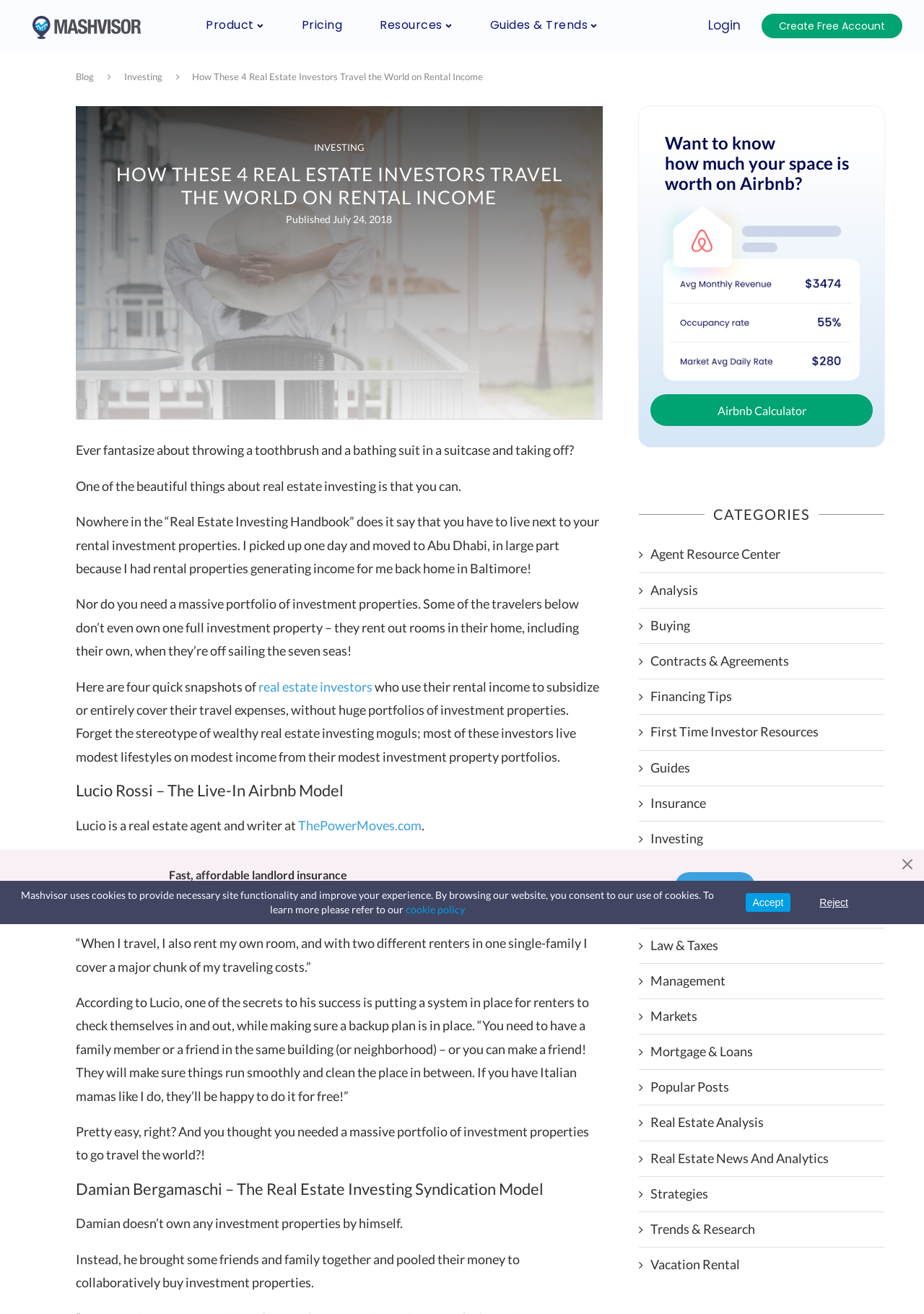Please mark the clickable region by giving the bounding box coordinates needed to complete this instruction: "Read the blog post about real estate investors traveling the world".

[0.082, 0.054, 0.523, 0.063]